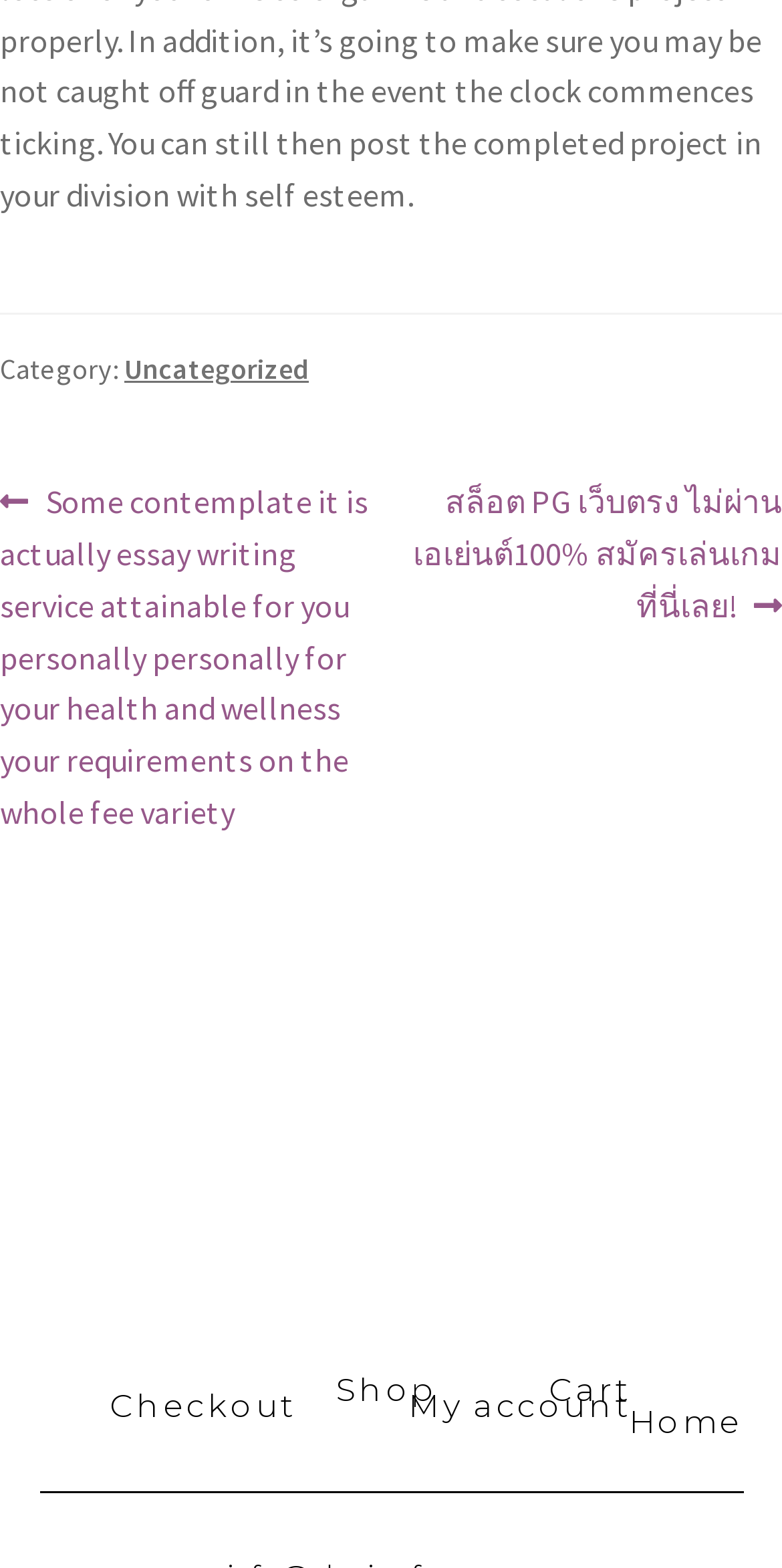Please locate the bounding box coordinates of the element's region that needs to be clicked to follow the instruction: "View previous post". The bounding box coordinates should be provided as four float numbers between 0 and 1, i.e., [left, top, right, bottom].

[0.0, 0.304, 0.5, 0.536]